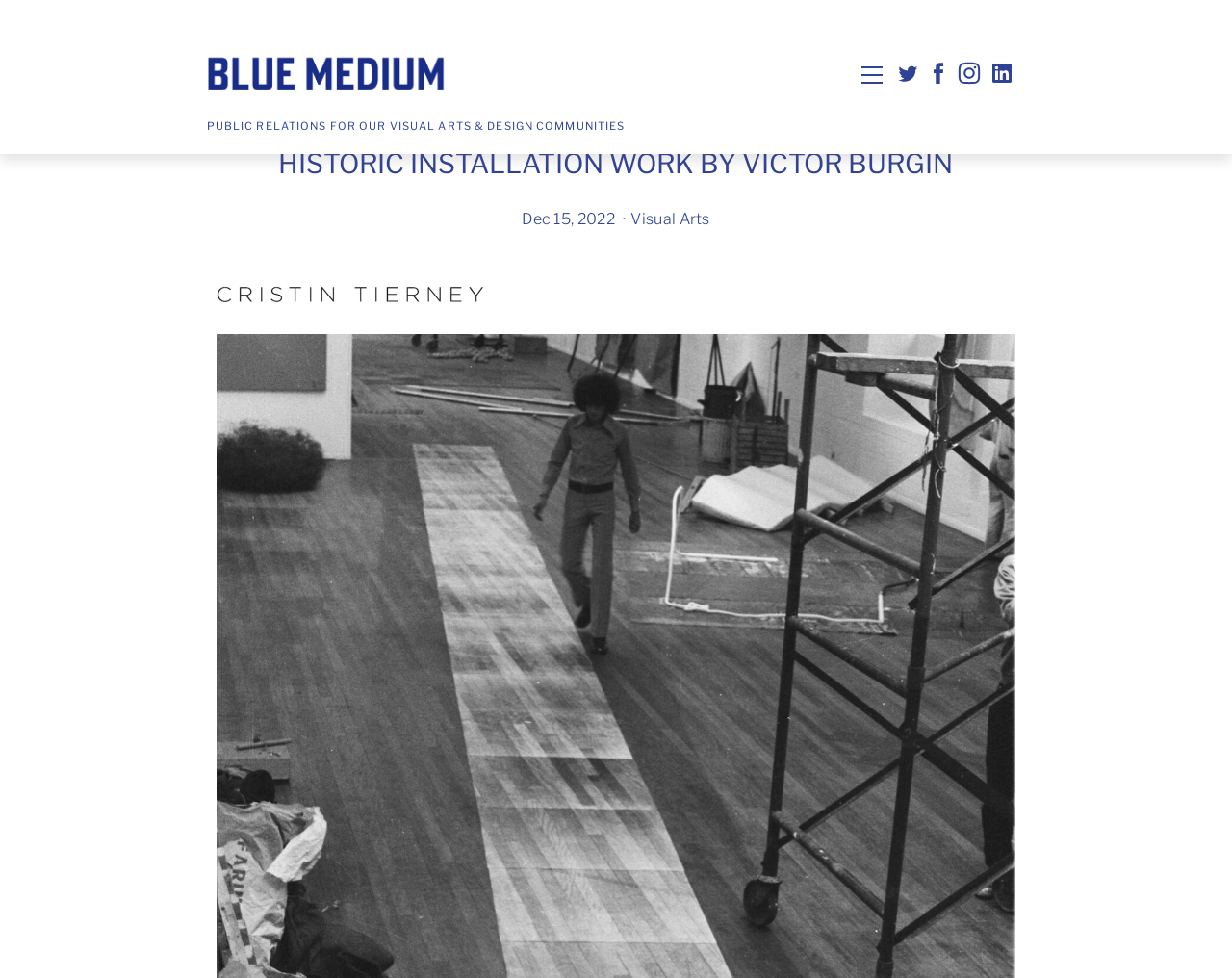What is the date of the event?
Please give a detailed answer to the question using the information shown in the image.

The date of the event can be found in the time element, which is 'Dec 15, 2022'.